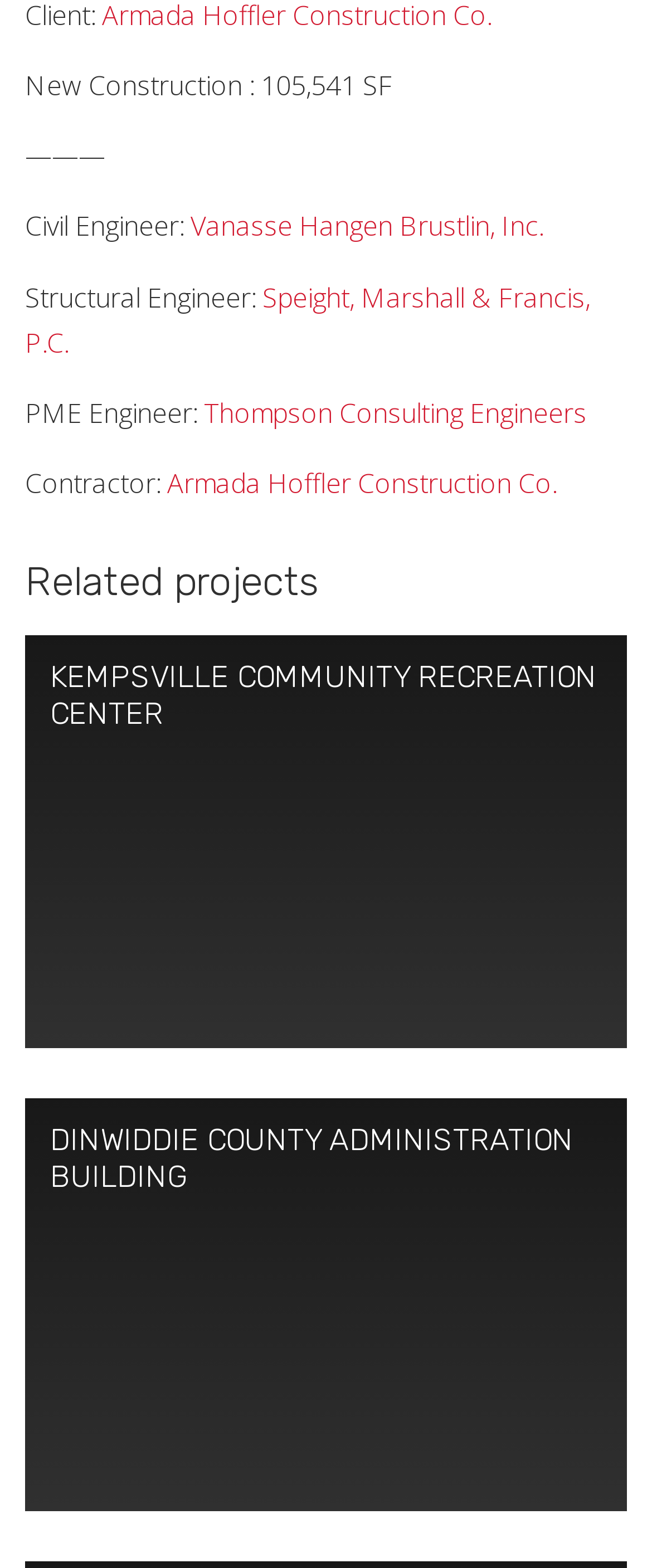Find the bounding box of the element with the following description: "Vanasse Hangen Brustlin, Inc.". The coordinates must be four float numbers between 0 and 1, formatted as [left, top, right, bottom].

[0.292, 0.133, 0.833, 0.156]